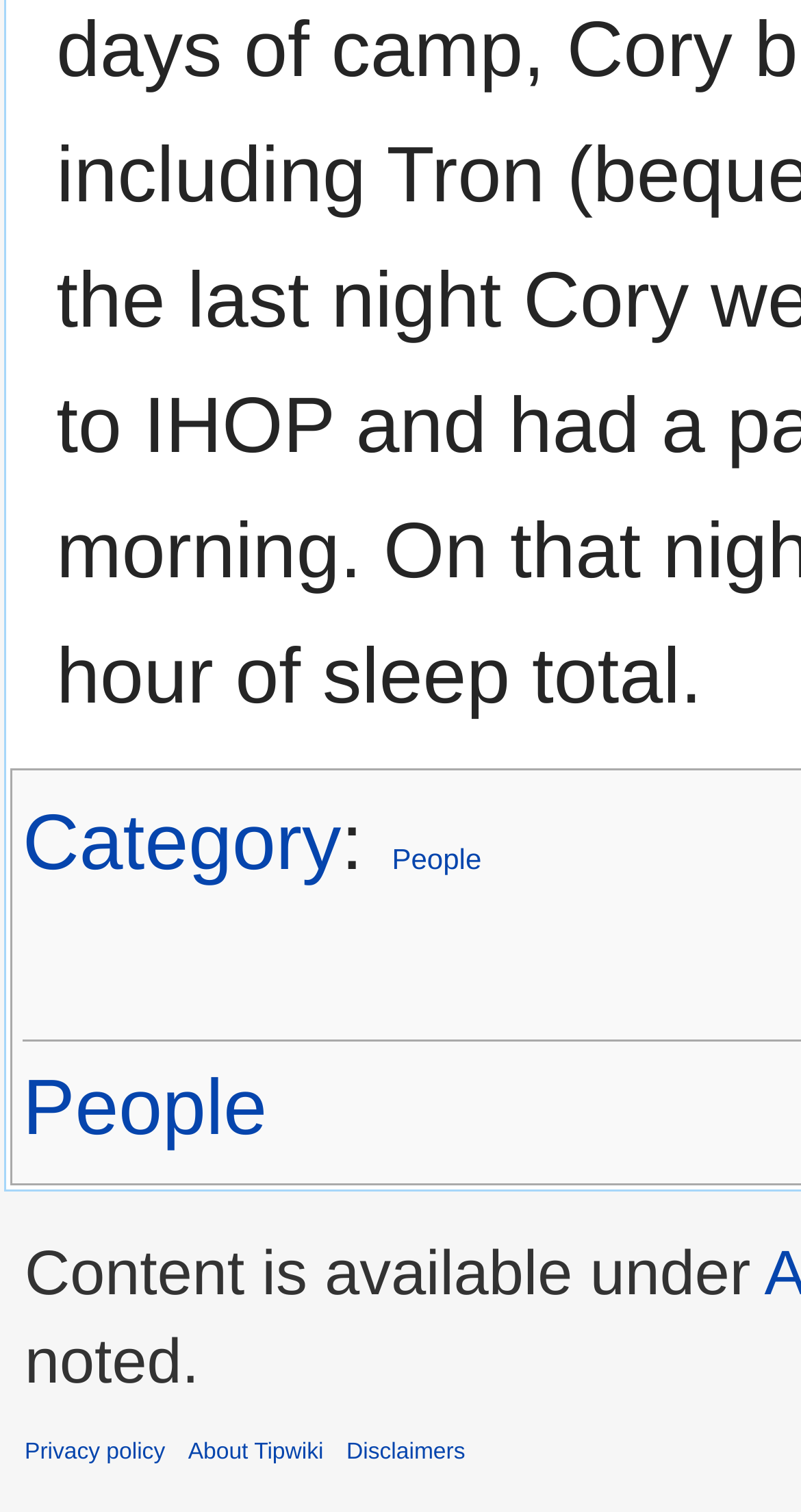Give a one-word or phrase response to the following question: What is the text above the links at the bottom of the page?

Content is available under